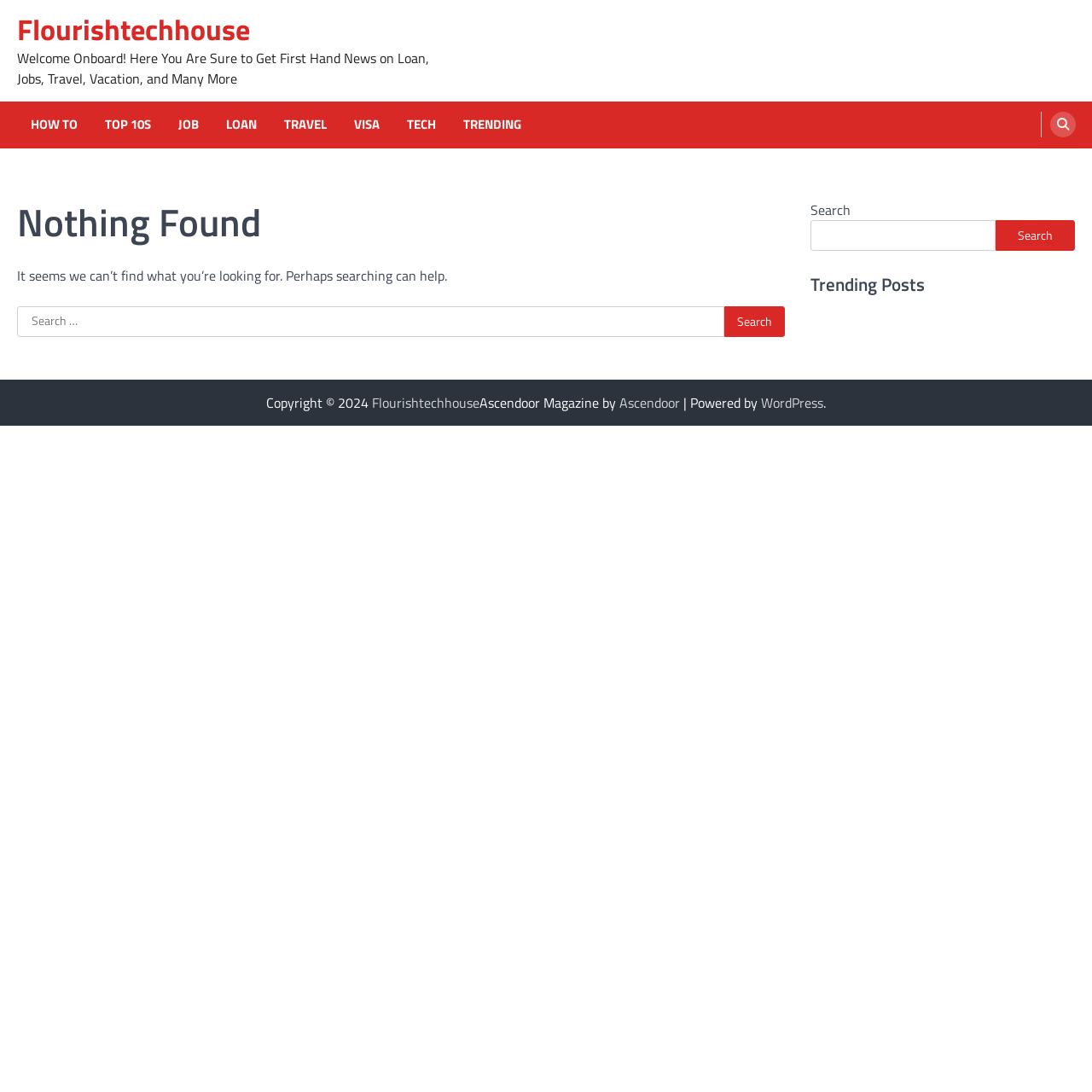Determine the bounding box coordinates of the section to be clicked to follow the instruction: "Click on the HOW TO link". The coordinates should be given as four float numbers between 0 and 1, formatted as [left, top, right, bottom].

[0.022, 0.105, 0.077, 0.123]